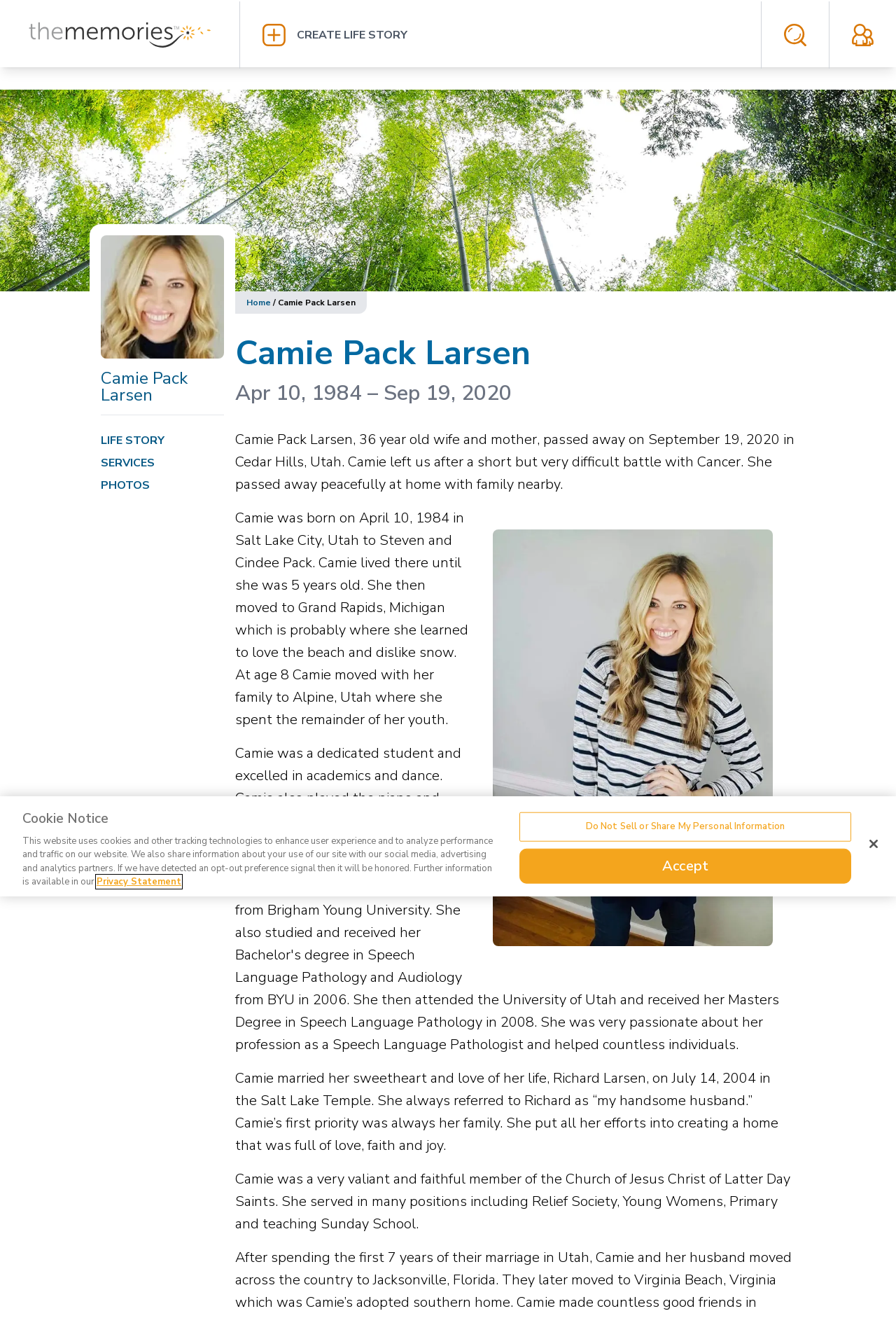Identify the bounding box coordinates for the element you need to click to achieve the following task: "View photos". Provide the bounding box coordinates as four float numbers between 0 and 1, in the form [left, top, right, bottom].

[0.112, 0.362, 0.167, 0.374]